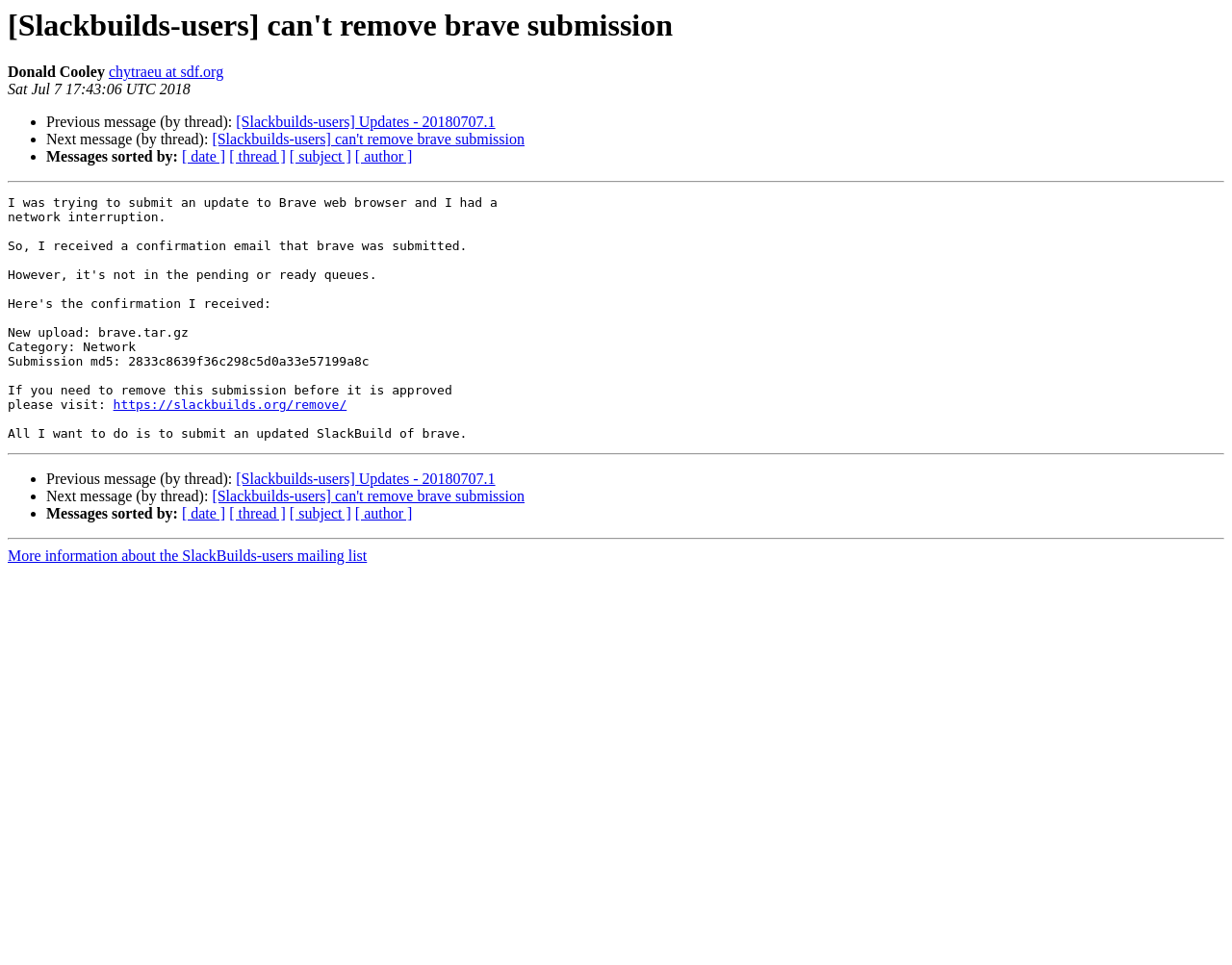Please locate the bounding box coordinates for the element that should be clicked to achieve the following instruction: "Remove a SlackBuild". Ensure the coordinates are given as four float numbers between 0 and 1, i.e., [left, top, right, bottom].

[0.092, 0.412, 0.281, 0.427]